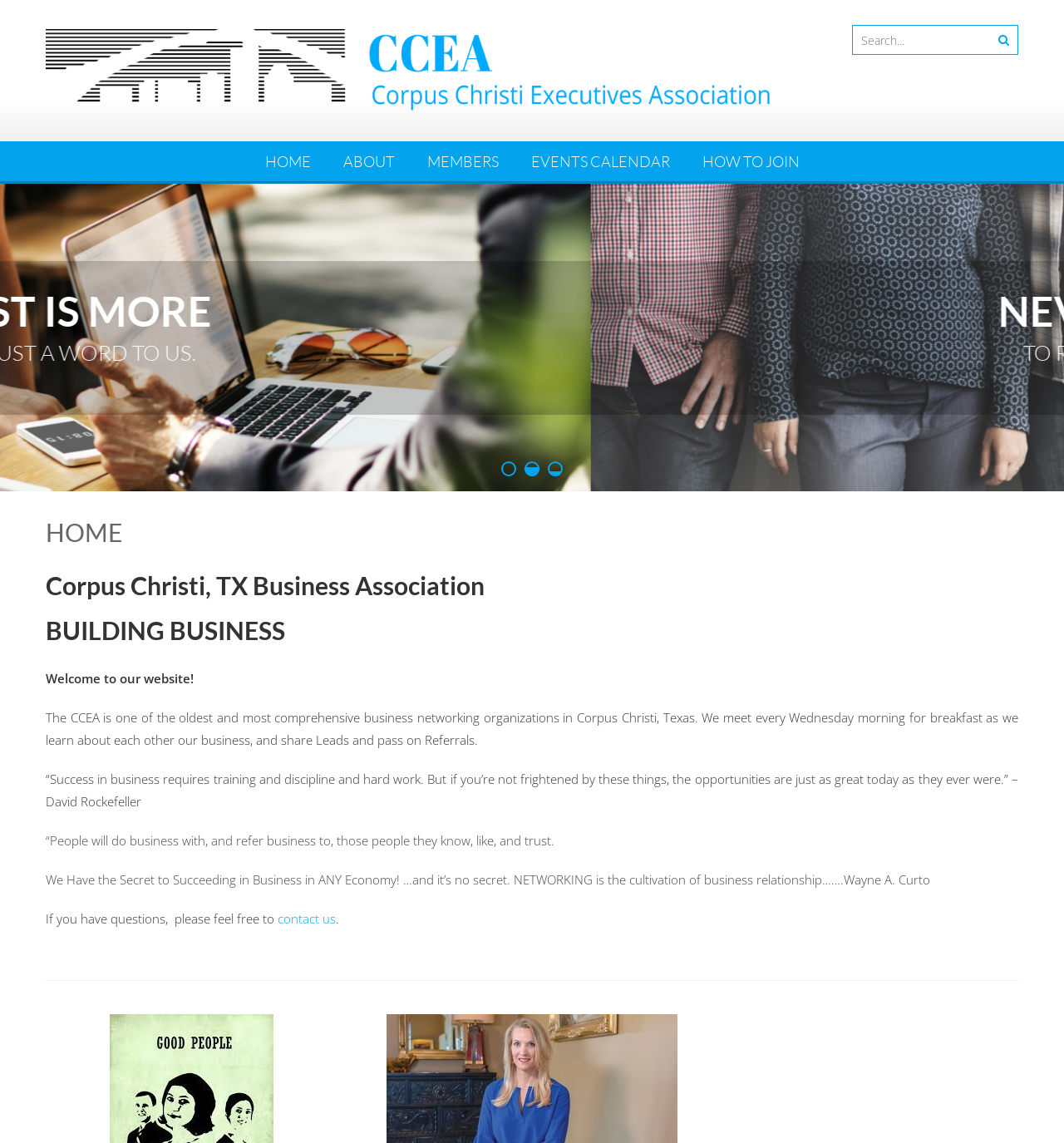Identify the main heading of the webpage and provide its text content.

Corpus Christi, TX Business Association